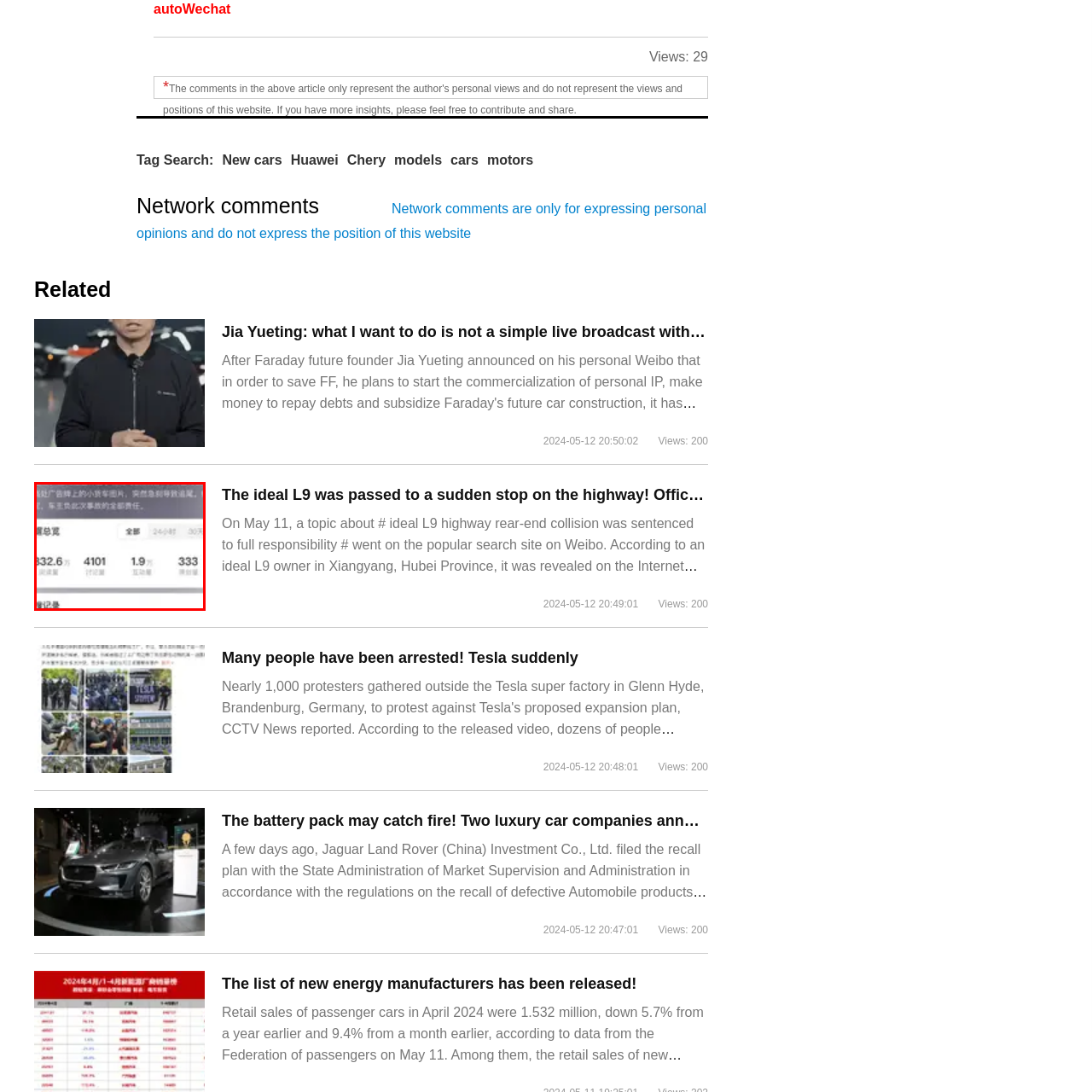Describe in detail what is depicted in the image enclosed by the red lines.

The image displays a detailed statistical summary from a digital platform, showcasing various performance metrics. Prominently featured at the top are the total views, labeled as "总览," with a notable count of 832.6 million views. Additional metrics include the total number of discussions at 4,101, an engagement rate of 1.9%, and 333 user comments. The organized format allows for quick reference to the platform's overall impact and user interaction, suggesting a robust engagement with the content being analyzed.